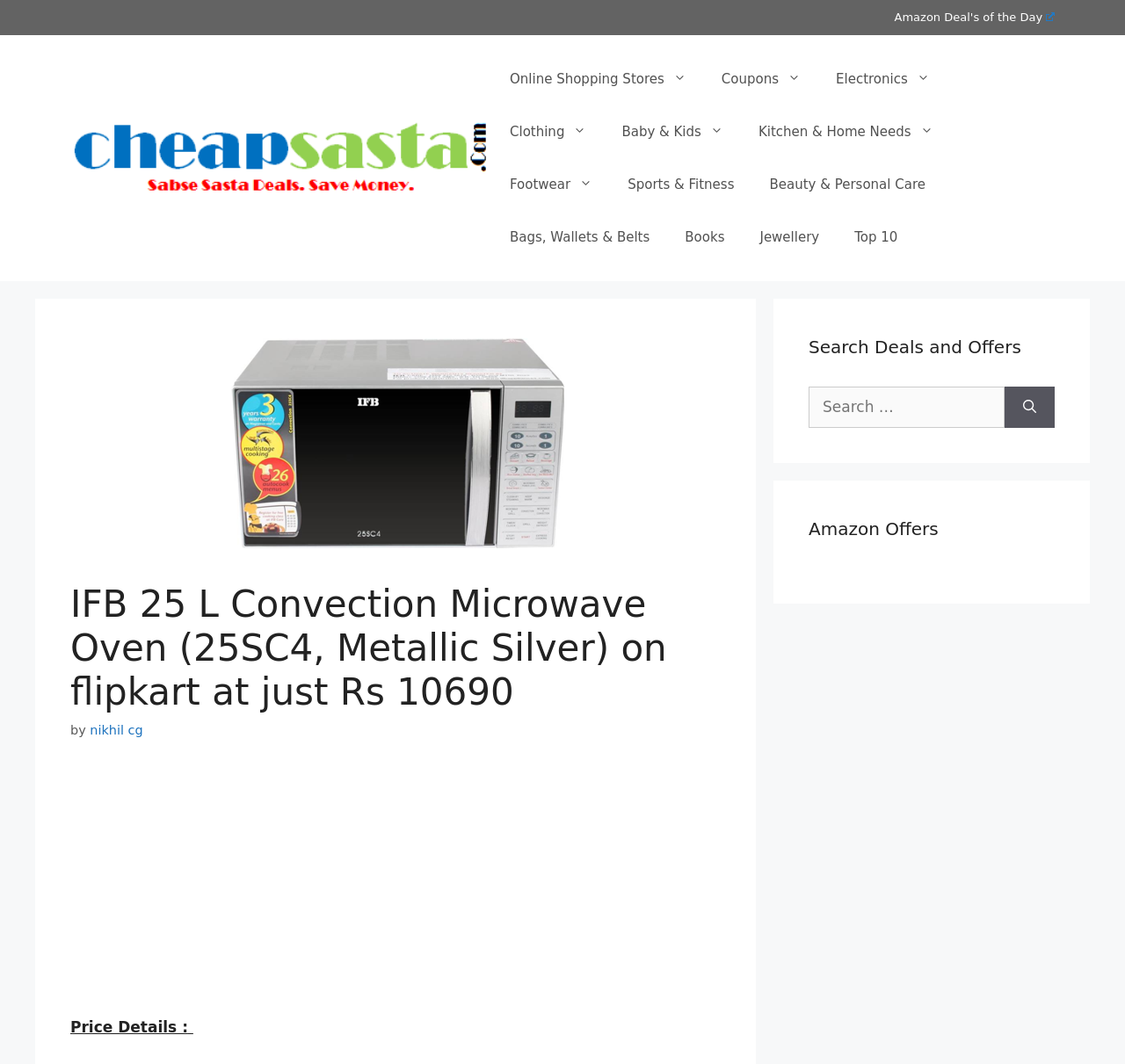For the following element description, predict the bounding box coordinates in the format (top-left x, top-left y, bottom-right x, bottom-right y). All values should be floating point numbers between 0 and 1. Description: Footwear

[0.438, 0.148, 0.542, 0.198]